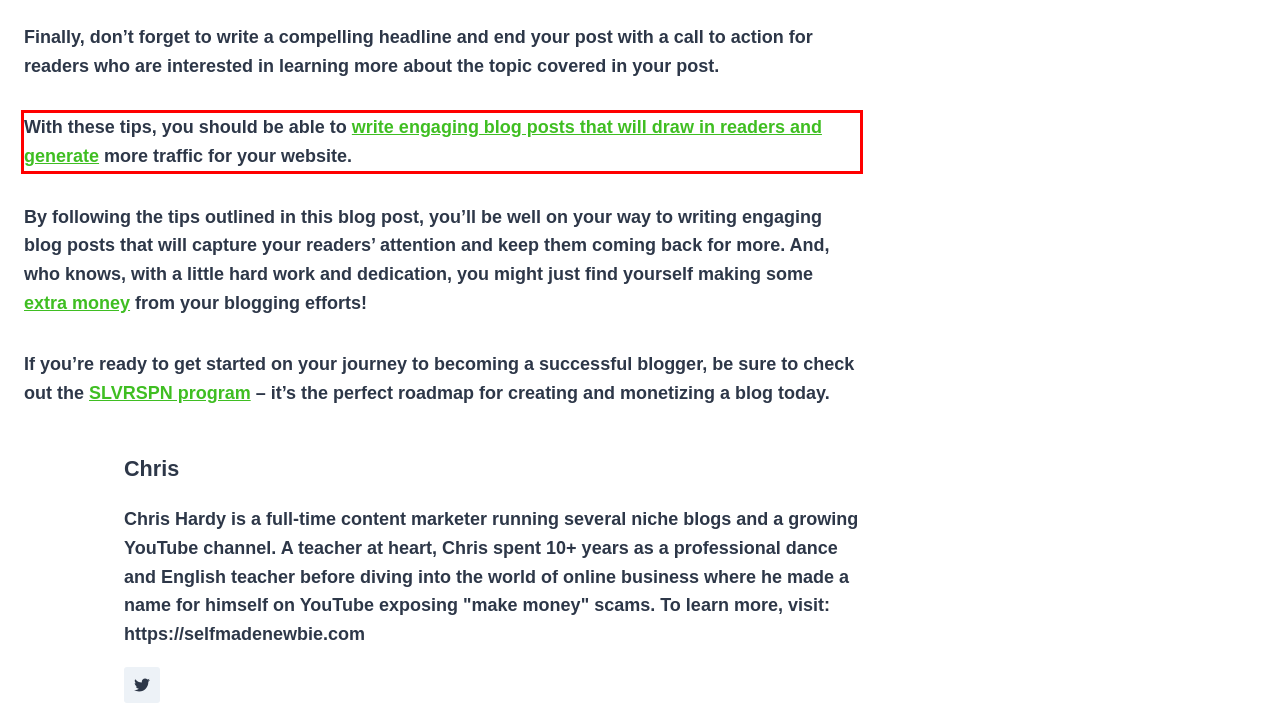Look at the screenshot of the webpage, locate the red rectangle bounding box, and generate the text content that it contains.

With these tips, you should be able to write engaging blog posts that will draw in readers and generate more traffic for your website.